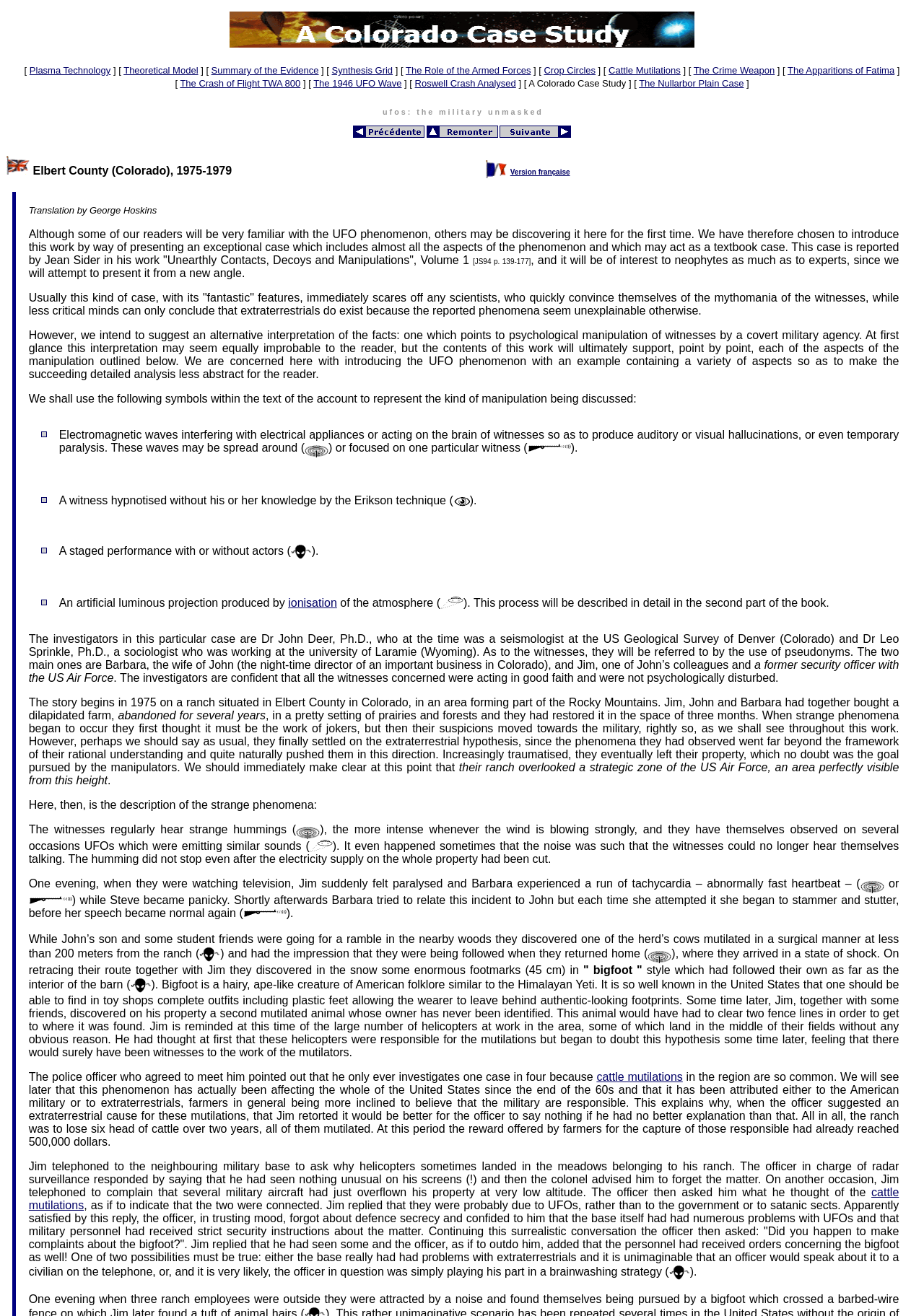Locate the bounding box coordinates of the area where you should click to accomplish the instruction: "Click on the link 'Version française'".

[0.552, 0.125, 0.617, 0.135]